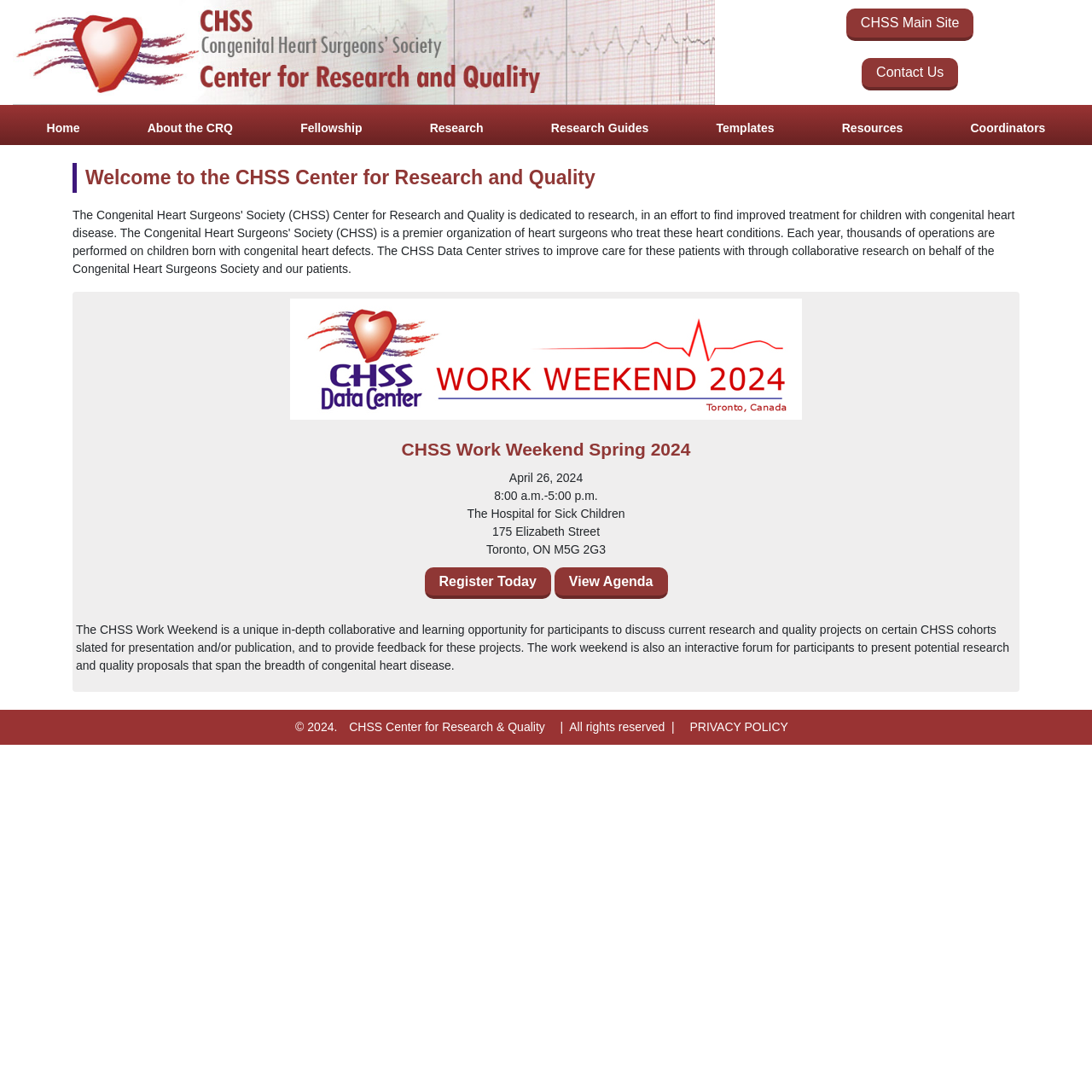Using the image as a reference, answer the following question in as much detail as possible:
Where is the CHSS Work Weekend being held?

The location of the CHSS Work Weekend can be found in the middle of the webpage, where it is written as 'The Hospital for Sick Children' in a static text element, along with the address and other details.